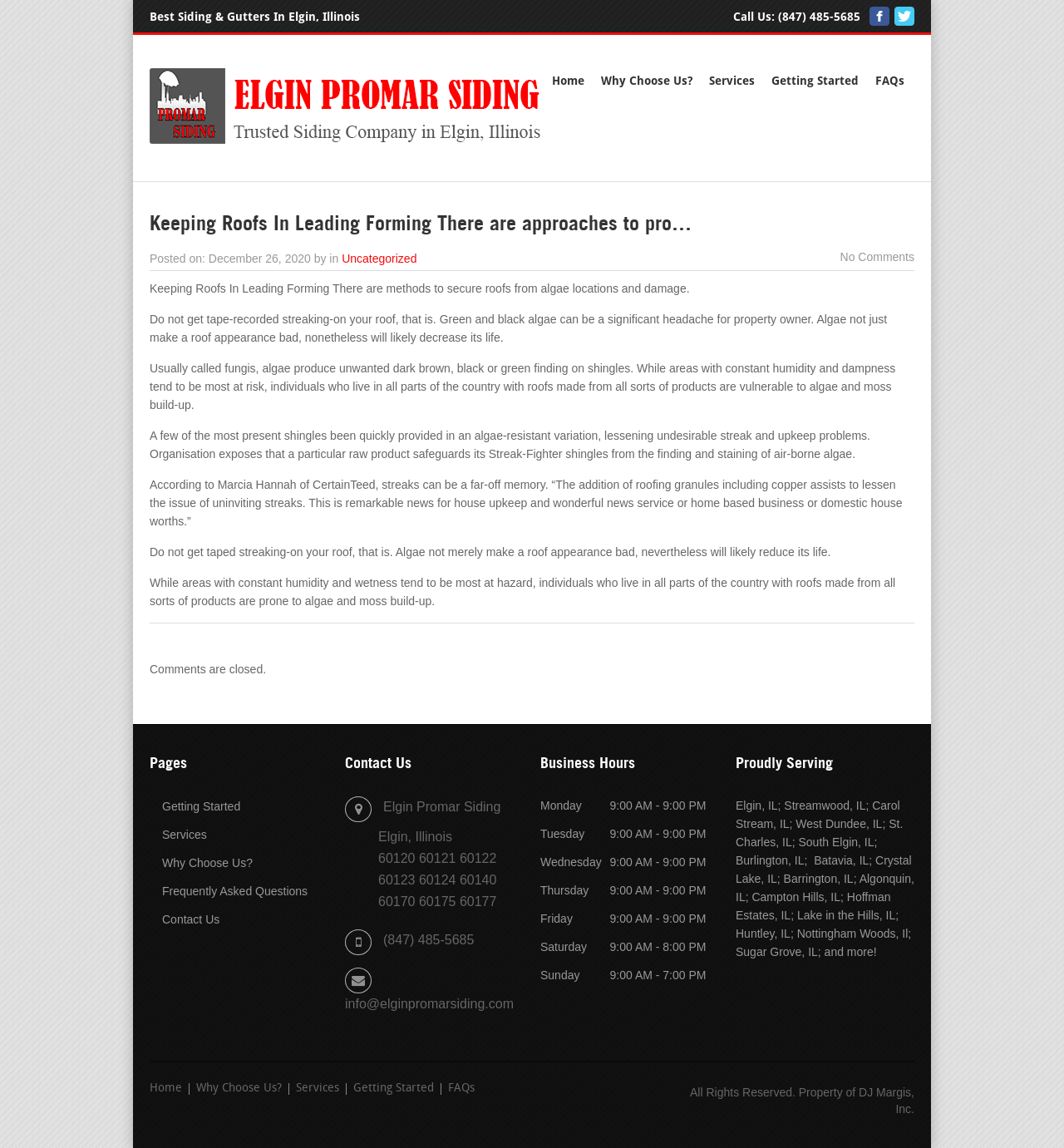What are the business hours on Saturday?
Offer a detailed and exhaustive answer to the question.

The business hours can be found in the 'Business Hours' section at the bottom of the webpage, where it lists the hours for each day of the week, including Saturday.